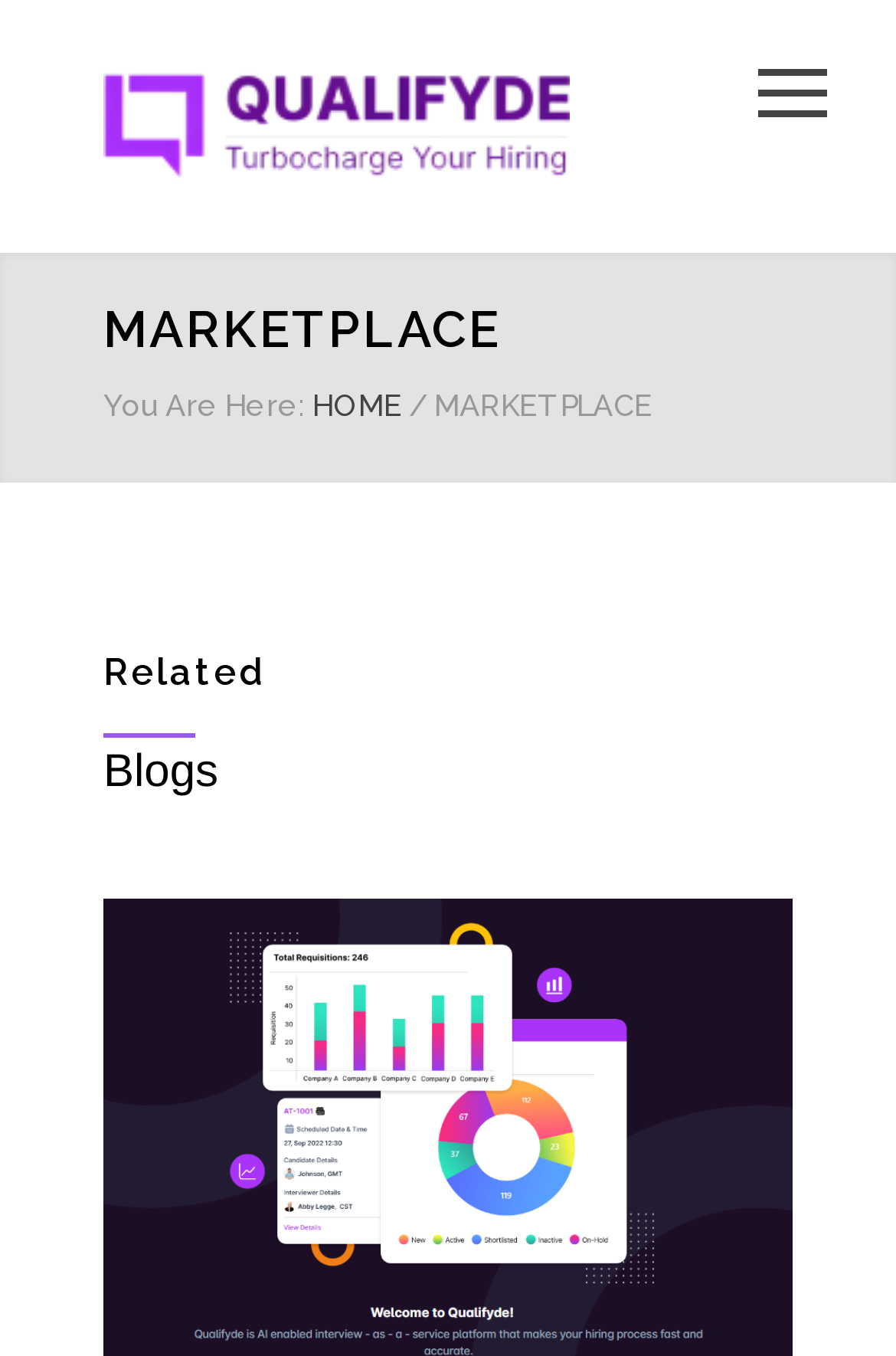For the given element description Share, determine the bounding box coordinates of the UI element. The coordinates should follow the format (top-left x, top-left y, bottom-right x, bottom-right y) and be within the range of 0 to 1.

None